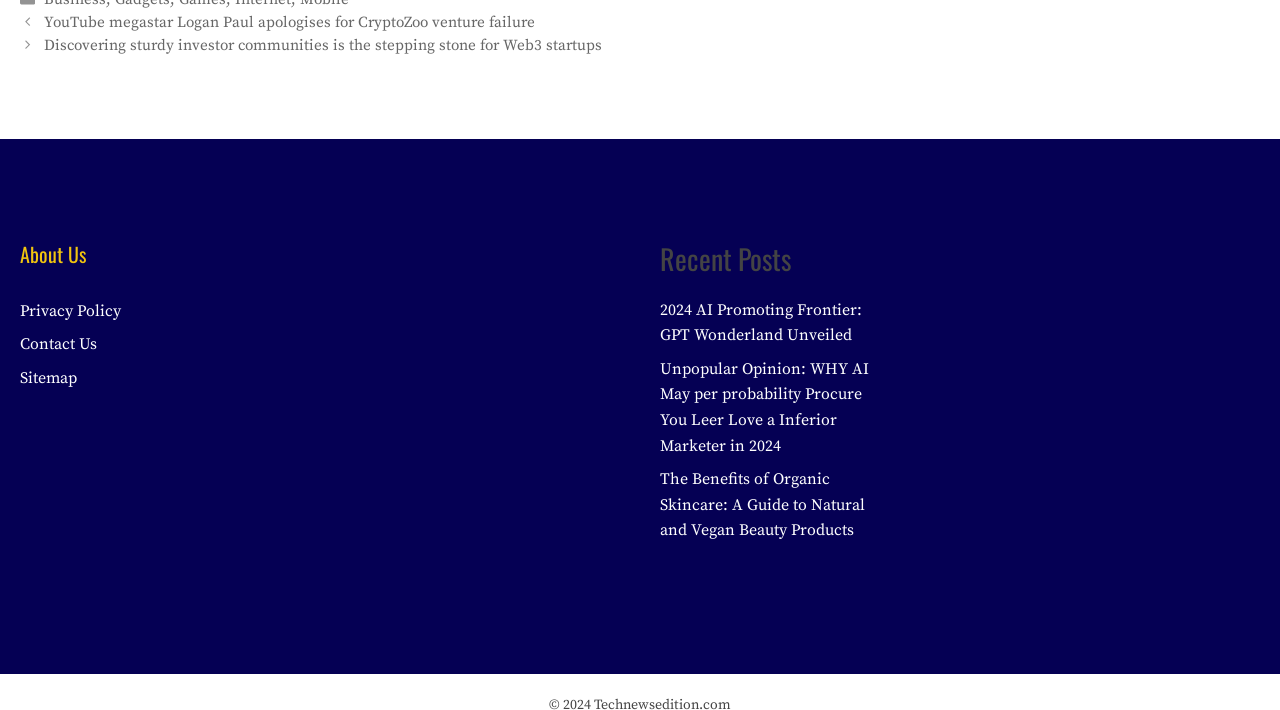How many recent posts are listed?
Answer the question with as much detail as possible.

There are three recent posts listed, which can be inferred from the links '2024 AI Promoting Frontier: GPT Wonderland Unveiled', 'Unpopular Opinion: WHY AI May per probability Procure You Leer Love a Inferior Marketer in 2024', and 'The Benefits of Organic Skincare: A Guide to Natural and Vegan Beauty Products'.